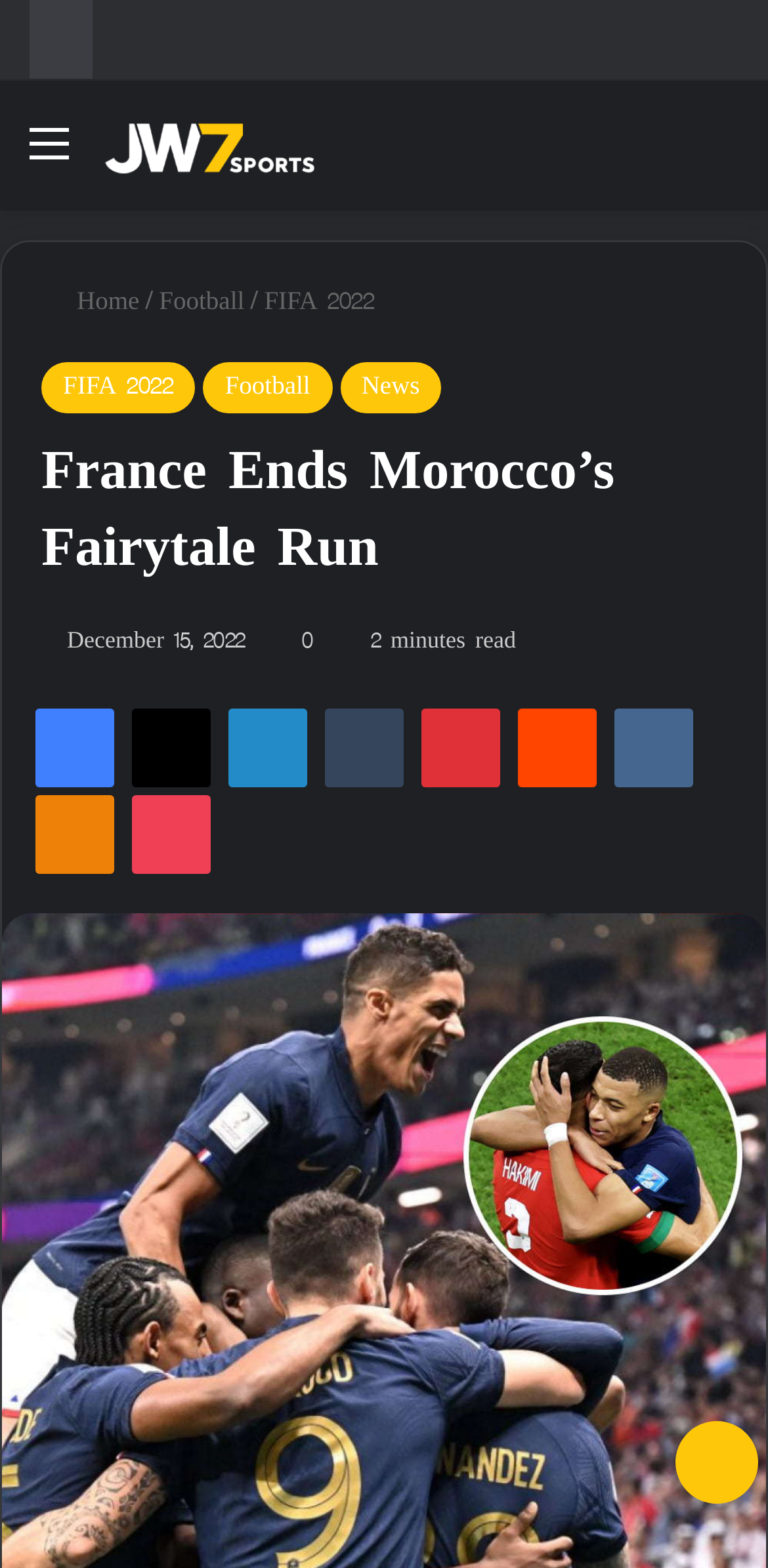What is the date of the article?
We need a detailed and meticulous answer to the question.

I found the answer by looking at the static text element on the webpage, which contains the date 'December 15, 2022'.